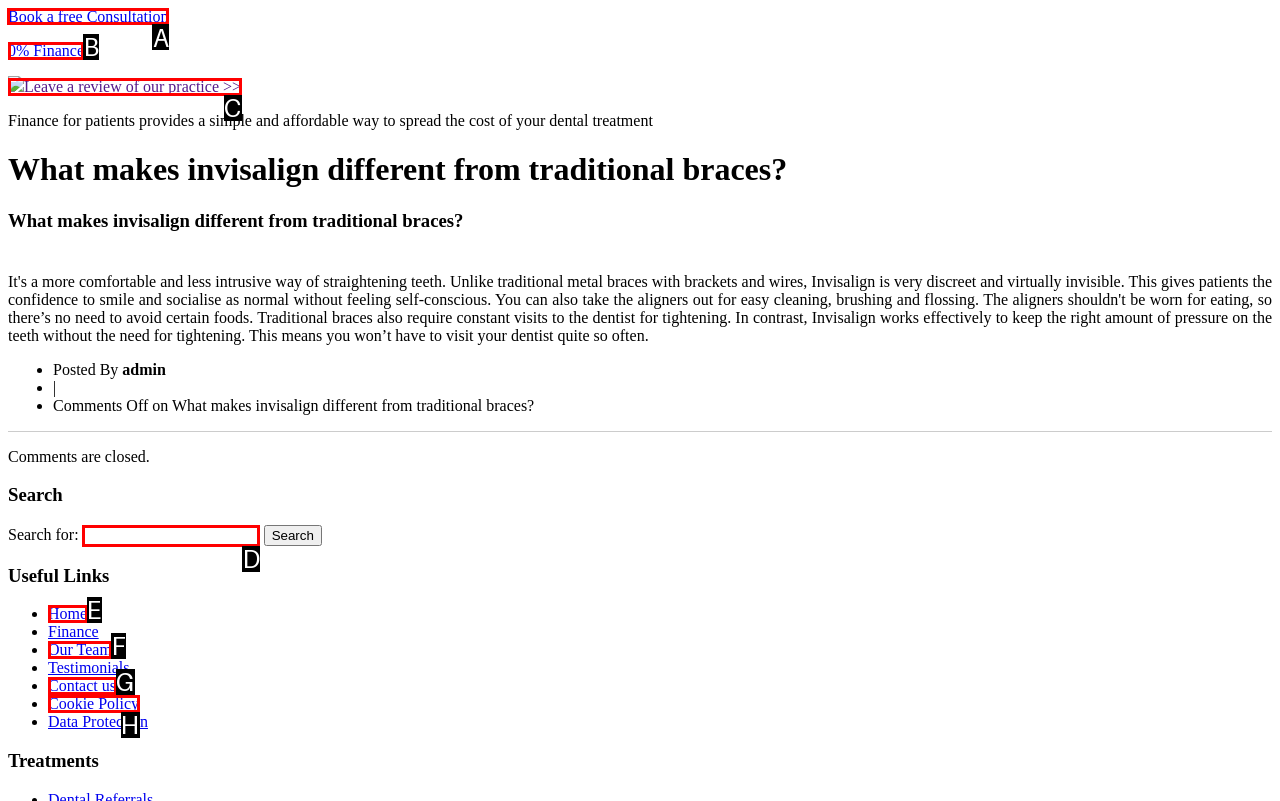Look at the highlighted elements in the screenshot and tell me which letter corresponds to the task: Book a free consultation.

A